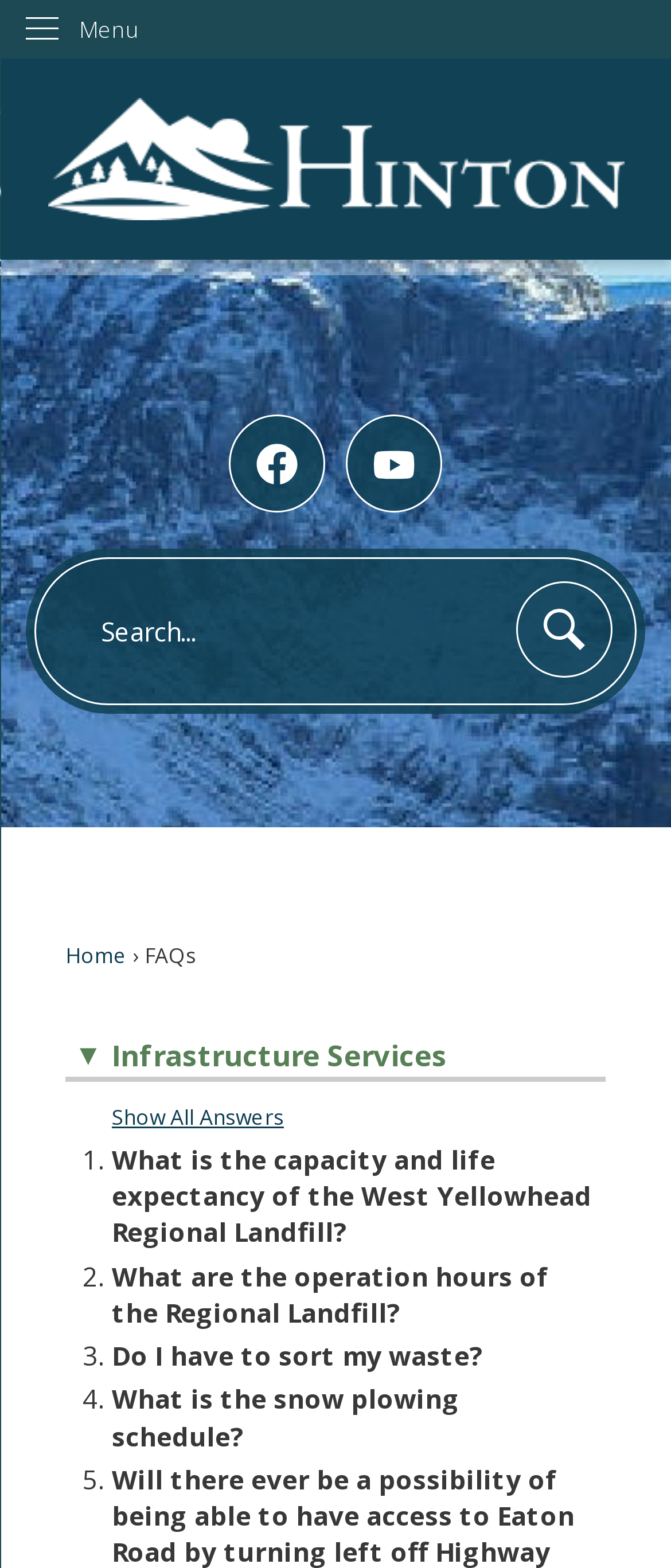Provide an in-depth description of the elements and layout of the webpage.

The webpage is a FAQ page about Infrastructure Services. At the top, there is a "Skip to Main Content" link, followed by a vertical menu with a "Menu" label. Below the menu, there is a "Home Page" link with an accompanying image. 

On the top-right corner, there are social media links to Facebook and YouTube, each with an image. 

A search region is located in the middle of the page, consisting of a search textbox, a search button with an image, and a status indicator. 

Below the search region, there are navigation links to "Home" and "FAQs". A dropdown link to "Infrastructure Services" is located next to the "FAQs" link. 

The main content of the page is a list of FAQs, each consisting of a question number (e.g., "1.", "2.", etc.) and a link to the answer. There are five FAQs listed, with questions about the capacity and life expectancy of the West Yellowhead Regional Landfill, the operation hours of the Regional Landfill, waste sorting, and the snow plowing schedule.